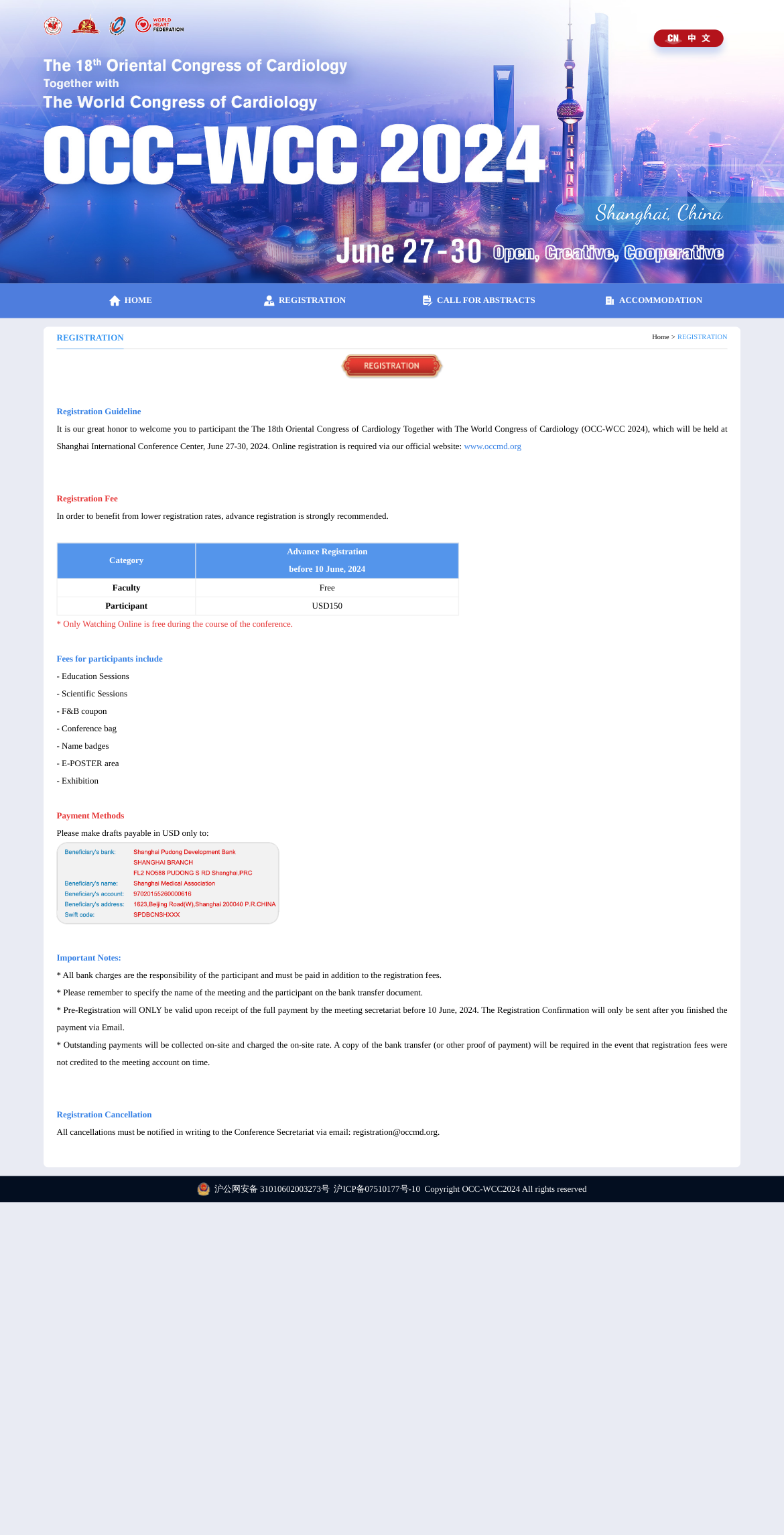Indicate the bounding box coordinates of the element that must be clicked to execute the instruction: "Click ACCOMMODATION". The coordinates should be given as four float numbers between 0 and 1, i.e., [left, top, right, bottom].

[0.759, 0.184, 0.908, 0.207]